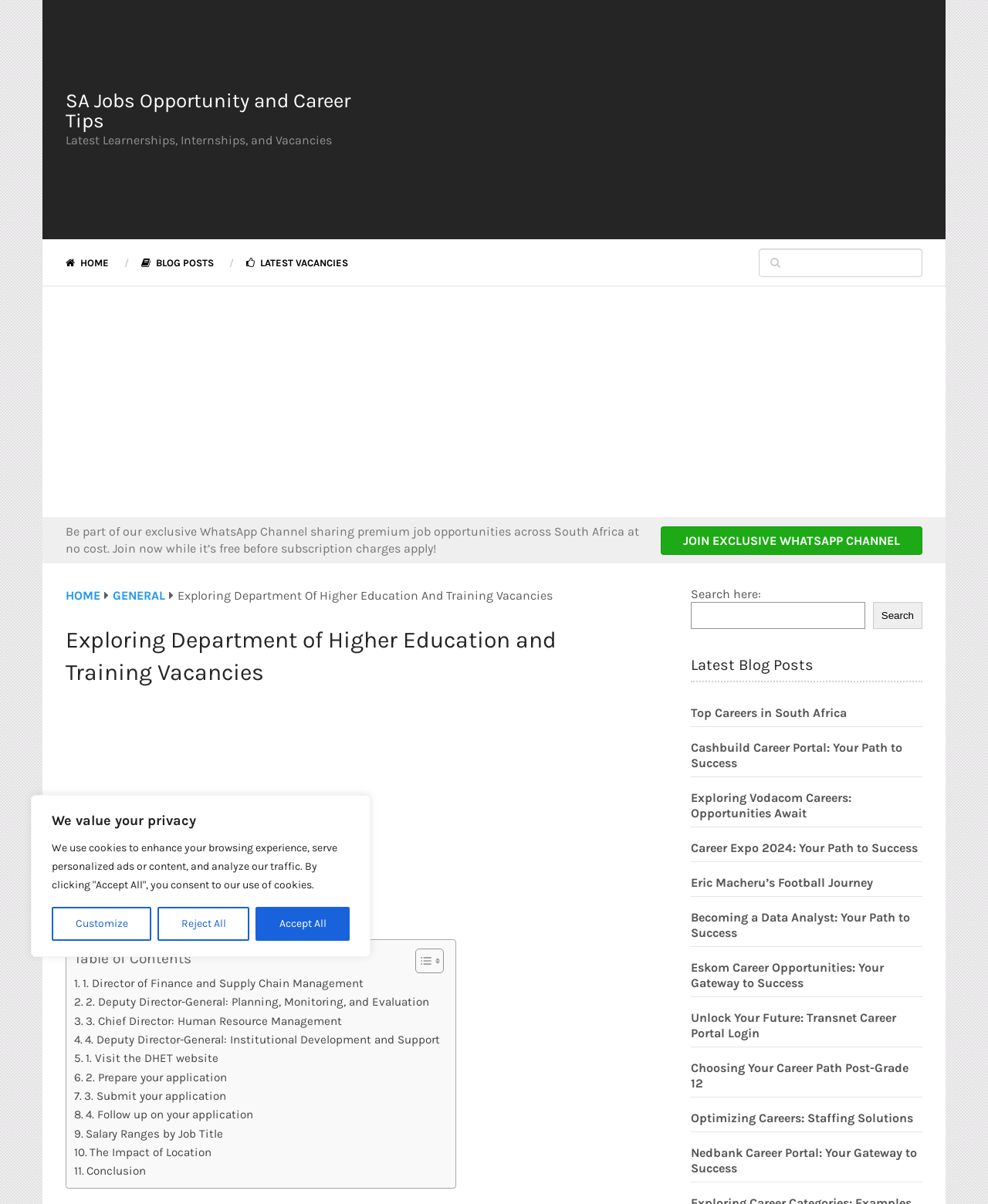Locate the bounding box coordinates of the clickable element to fulfill the following instruction: "Read the article about Doctor Strange 2". Provide the coordinates as four float numbers between 0 and 1 in the format [left, top, right, bottom].

None